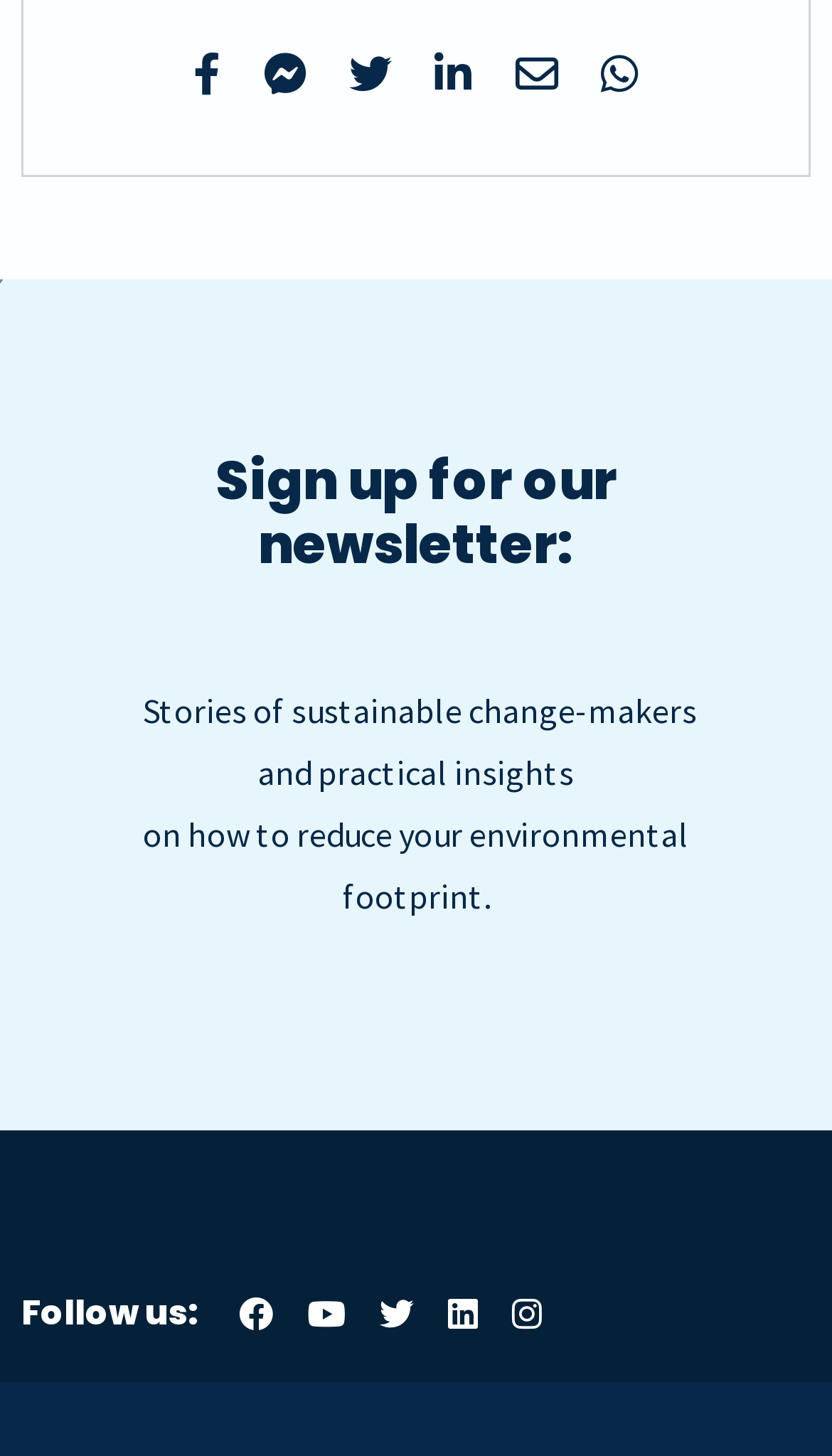Locate the bounding box coordinates of the element to click to perform the following action: 'Share via e-mail'. The coordinates should be given as four float values between 0 and 1, in the form of [left, top, right, bottom].

[0.619, 0.03, 0.671, 0.074]